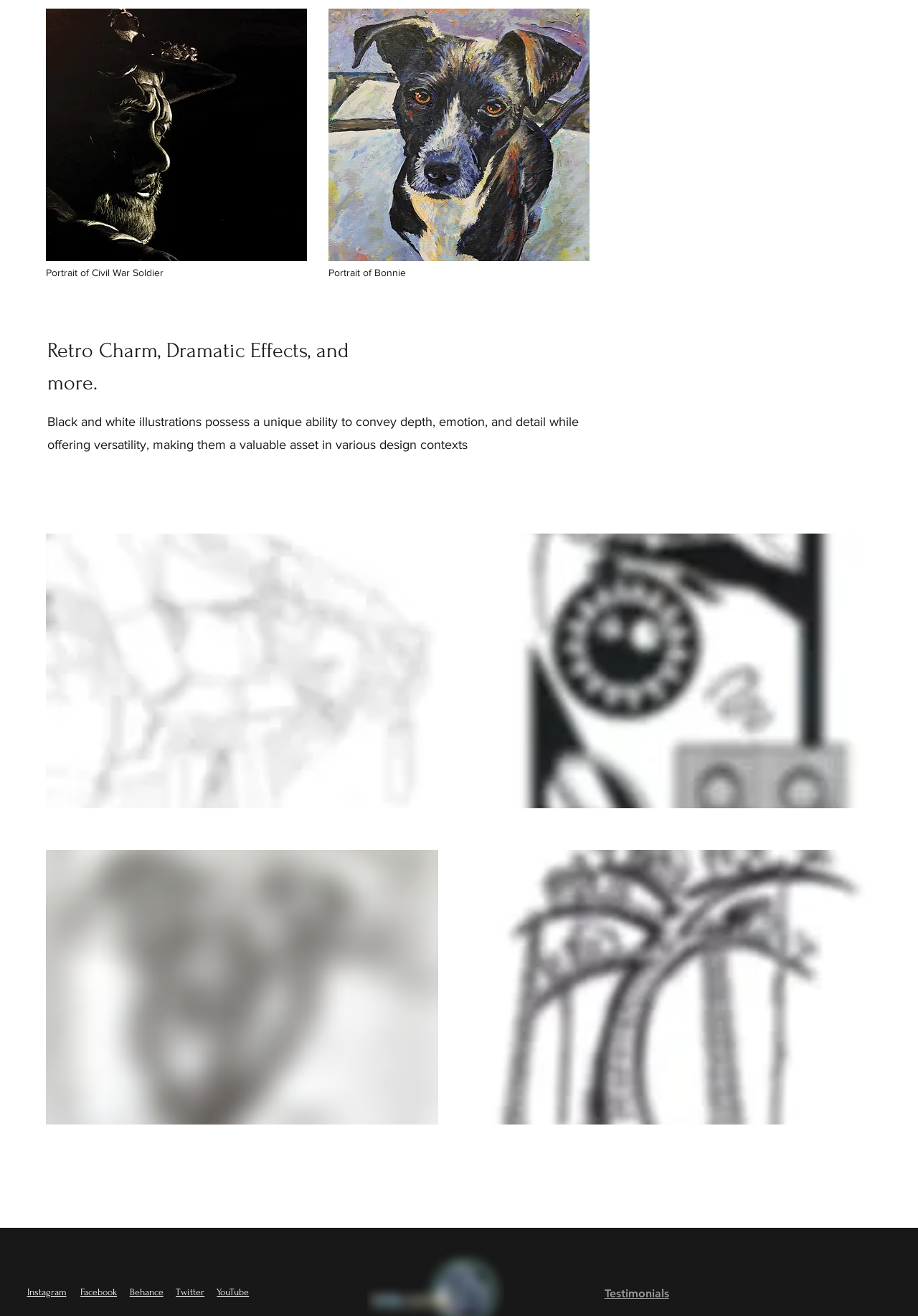What is the topic of the heading above the text?
Based on the image, respond with a single word or phrase.

Retro Charm